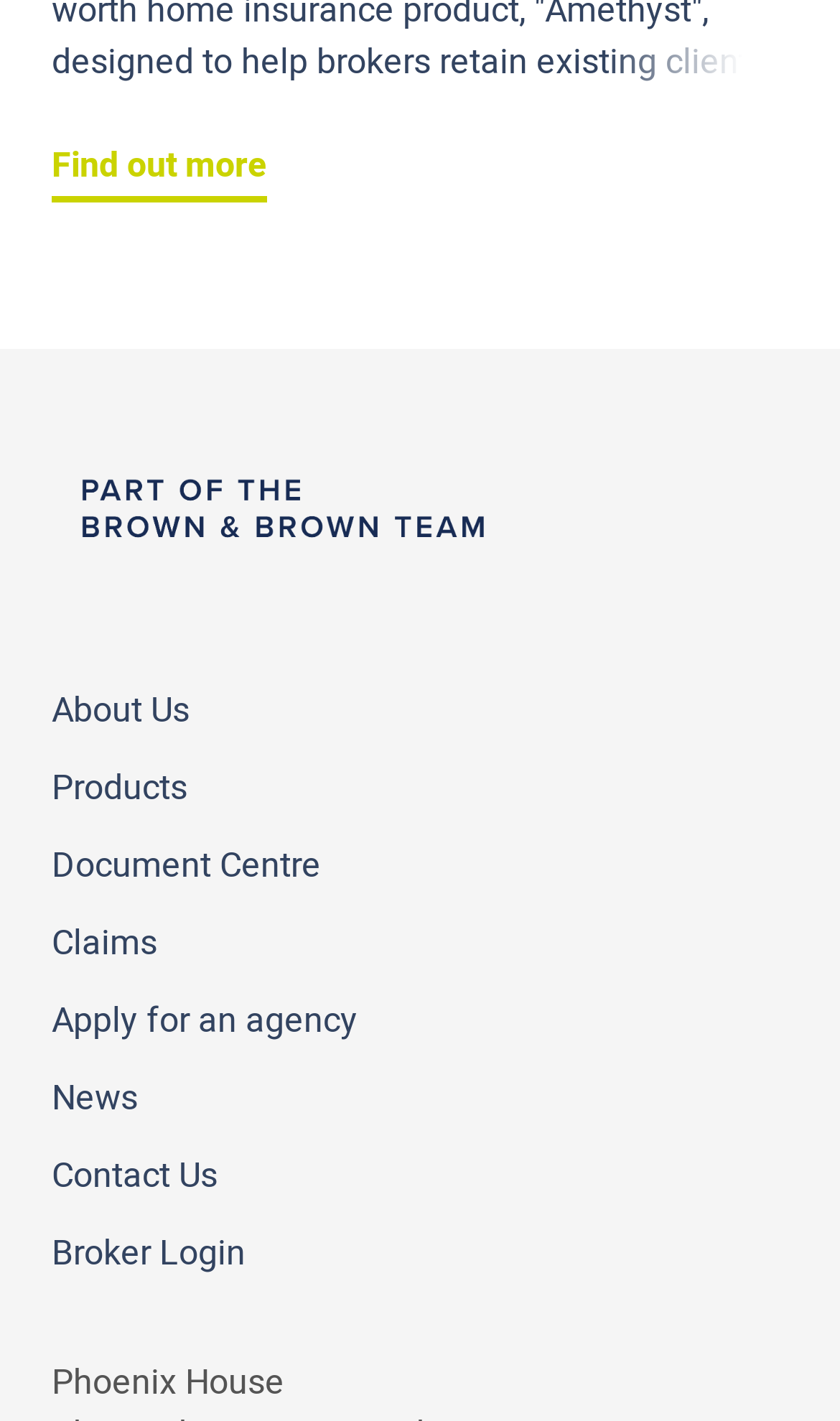How many main sections are in the top navigation menu?
Look at the image and provide a short answer using one word or a phrase.

8